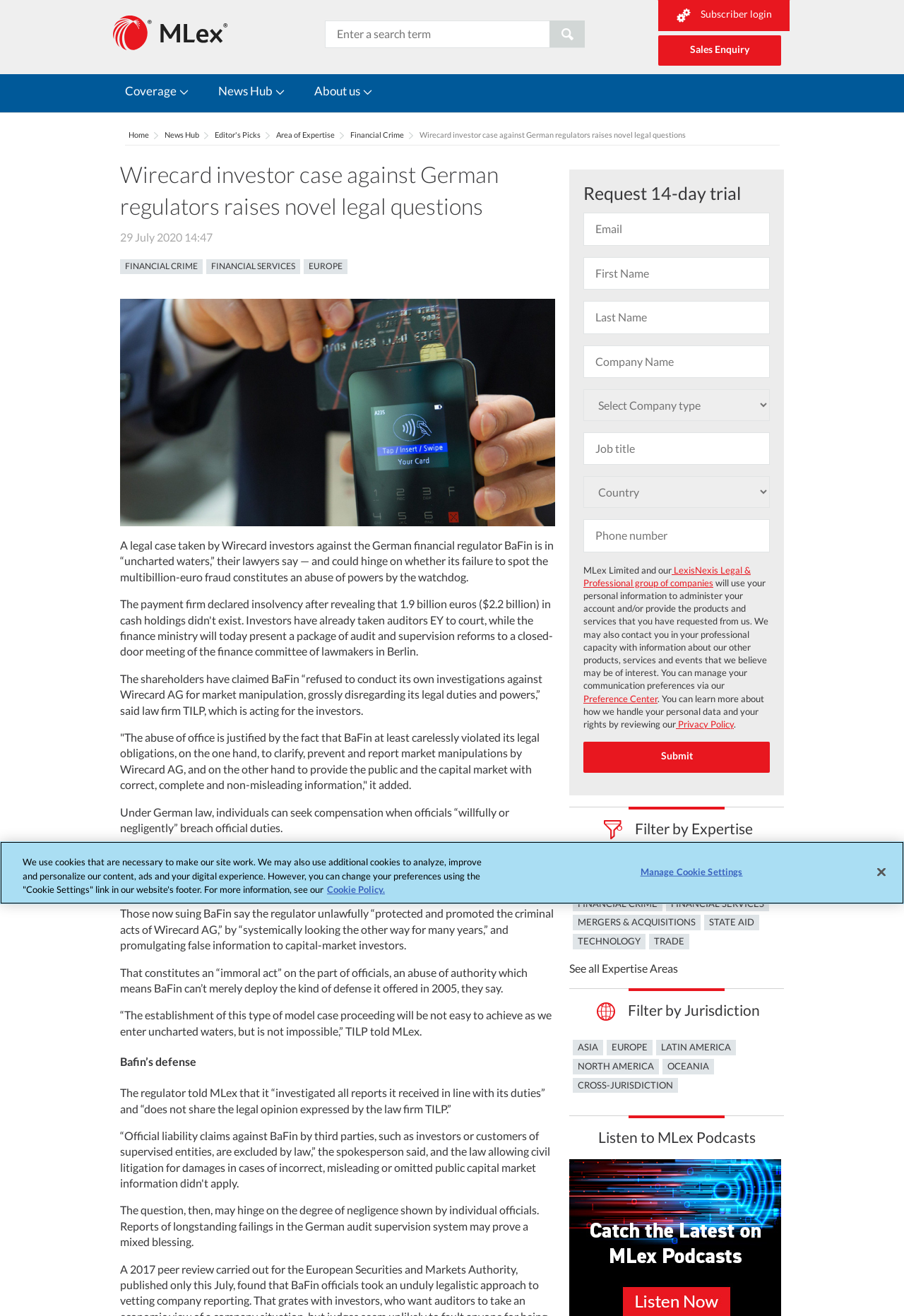Kindly determine the bounding box coordinates for the clickable area to achieve the given instruction: "Request a 14-day trial".

[0.645, 0.129, 0.852, 0.156]